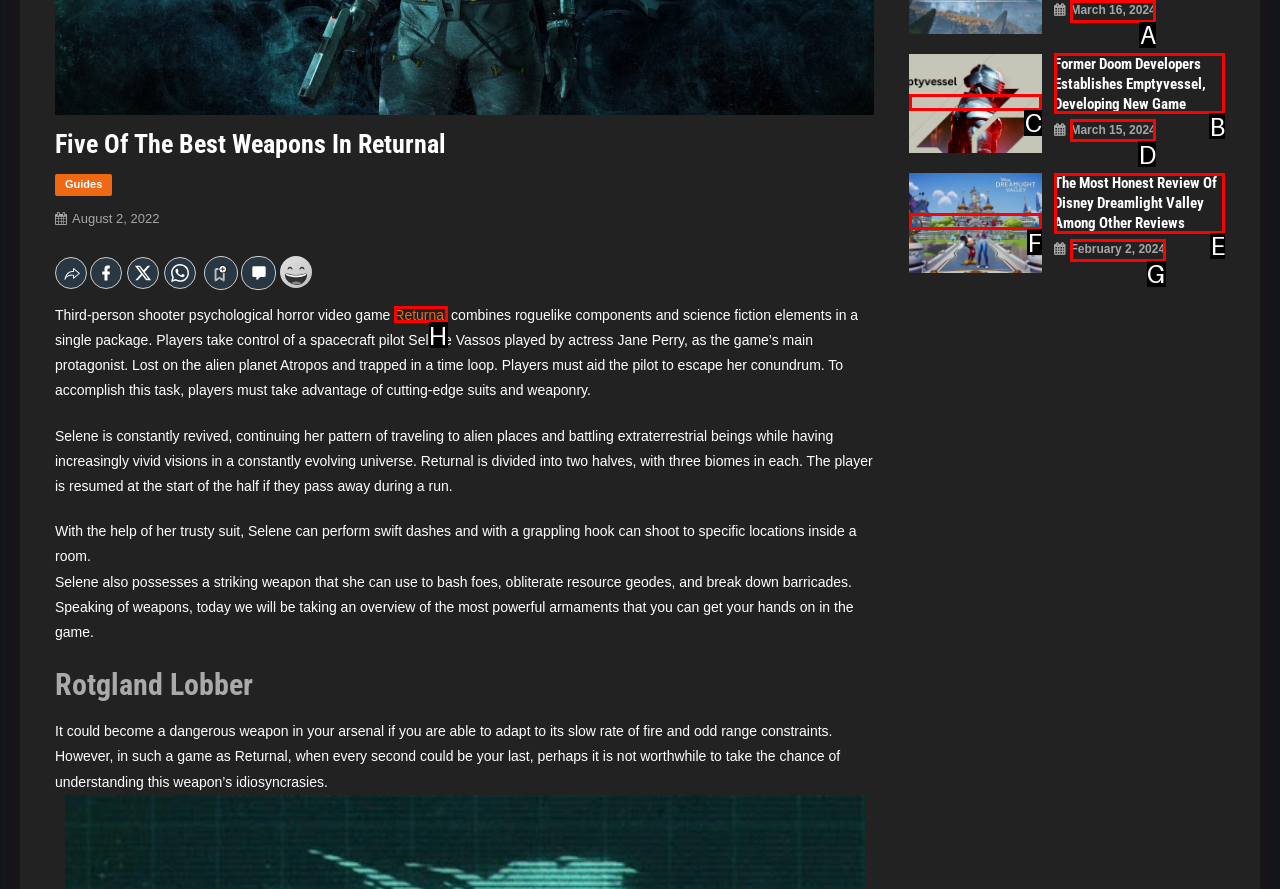Choose the UI element that best aligns with the description: February 2, 2024
Respond with the letter of the chosen option directly.

G